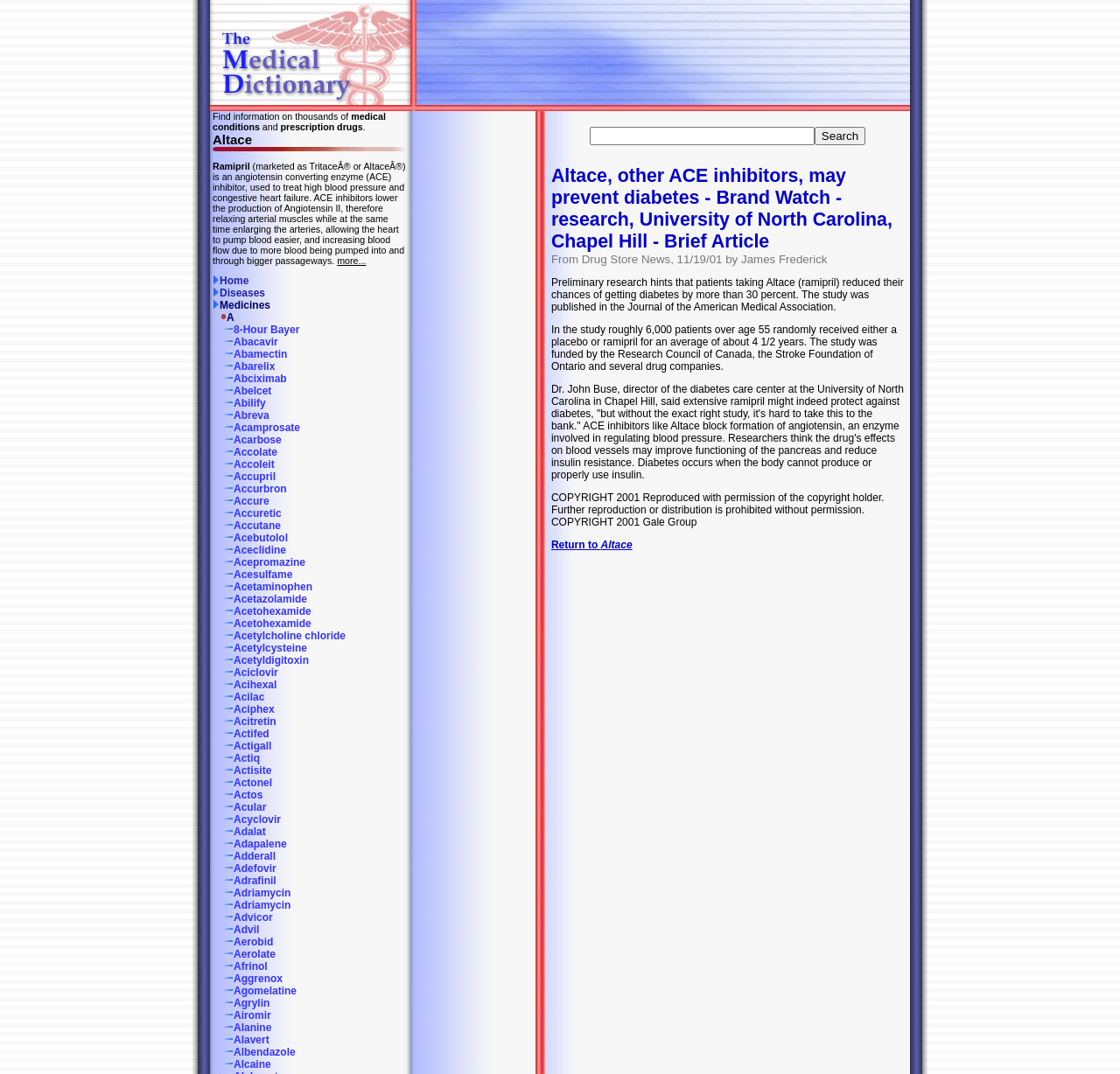How many links to specific drugs or conditions are present on this webpage?
Respond to the question with a well-detailed and thorough answer.

By counting the links present in the webpage's layout, I estimate that there are over 30 links to specific drugs or conditions. These links are listed alphabetically and include drugs such as Abacavir, Abamectin, and Accolate.